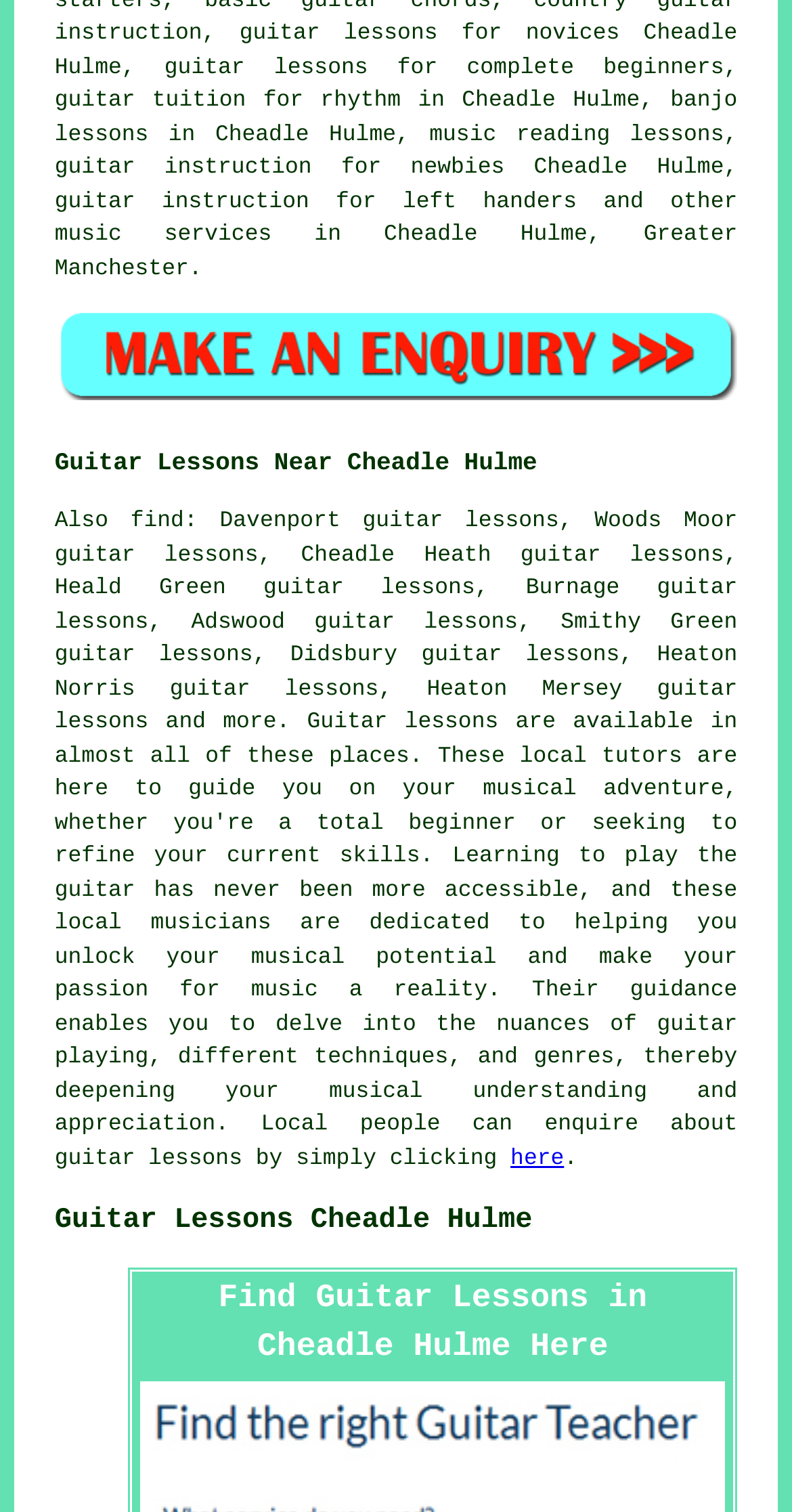Find the bounding box coordinates for the area that should be clicked to accomplish the instruction: "Explore guitar playing techniques".

[0.069, 0.67, 0.931, 0.709]